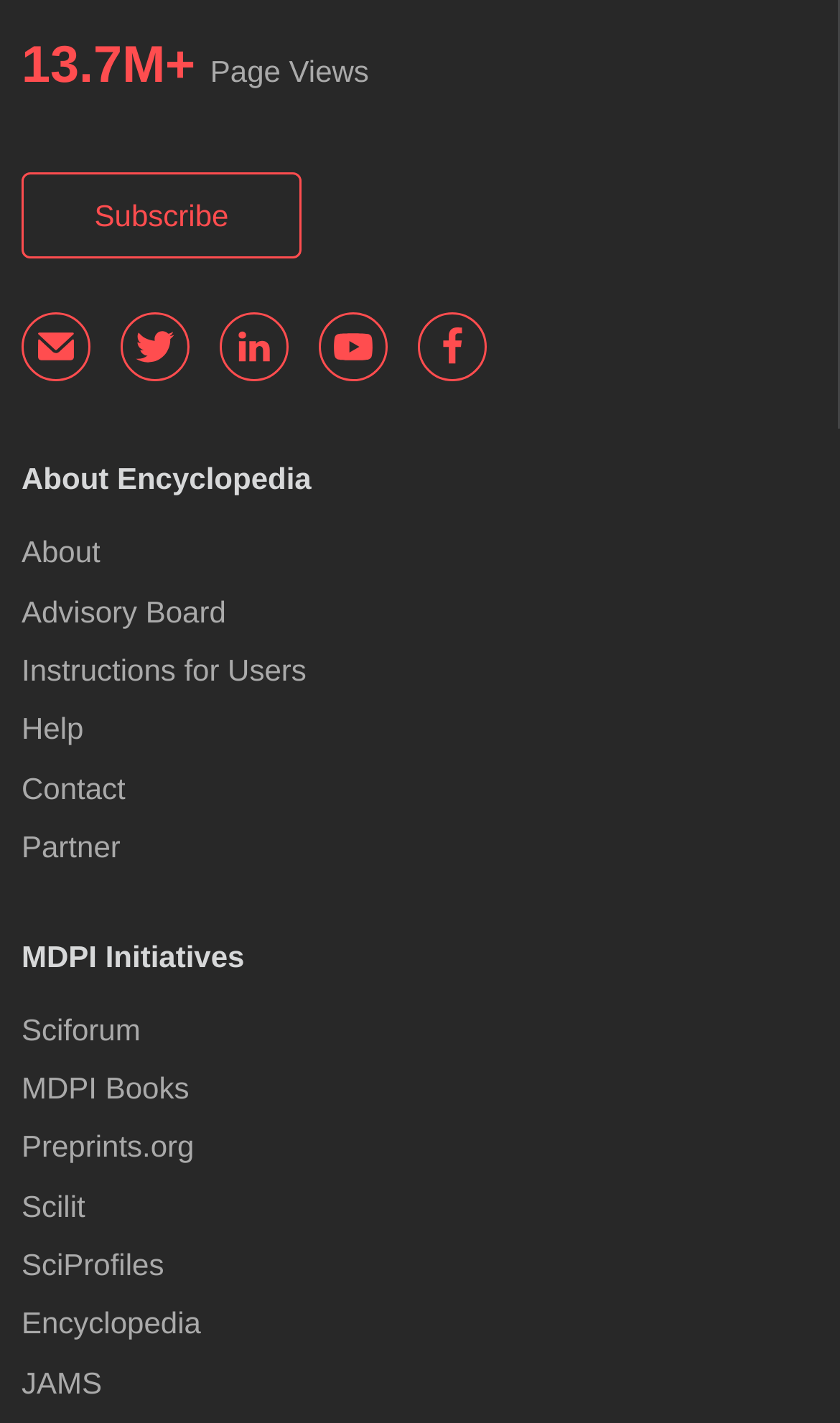Please identify the bounding box coordinates of the area that needs to be clicked to fulfill the following instruction: "Visit the About page."

[0.026, 0.376, 0.119, 0.4]